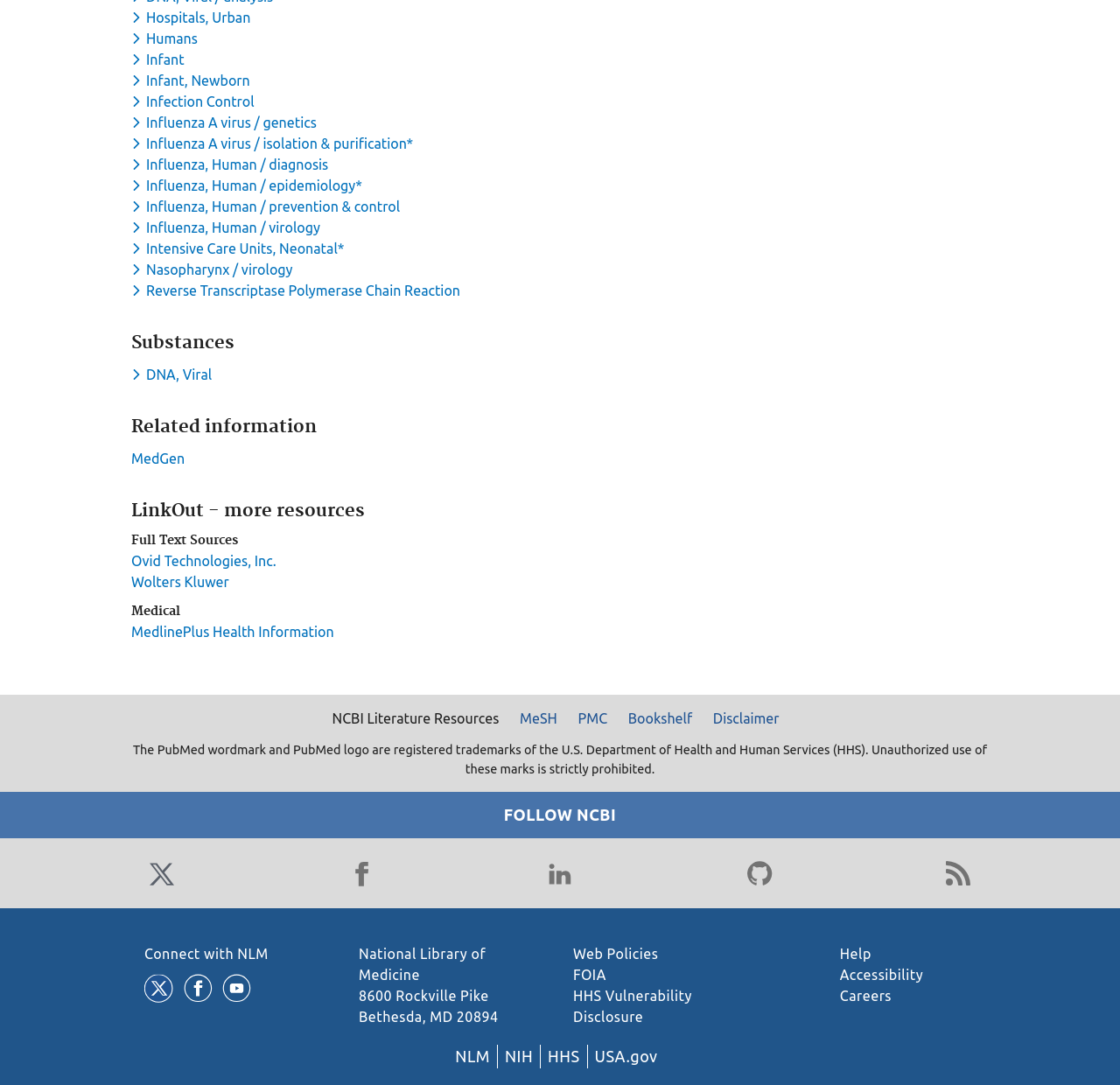Could you indicate the bounding box coordinates of the region to click in order to complete this instruction: "Search for DNA, Viral".

[0.117, 0.338, 0.193, 0.352]